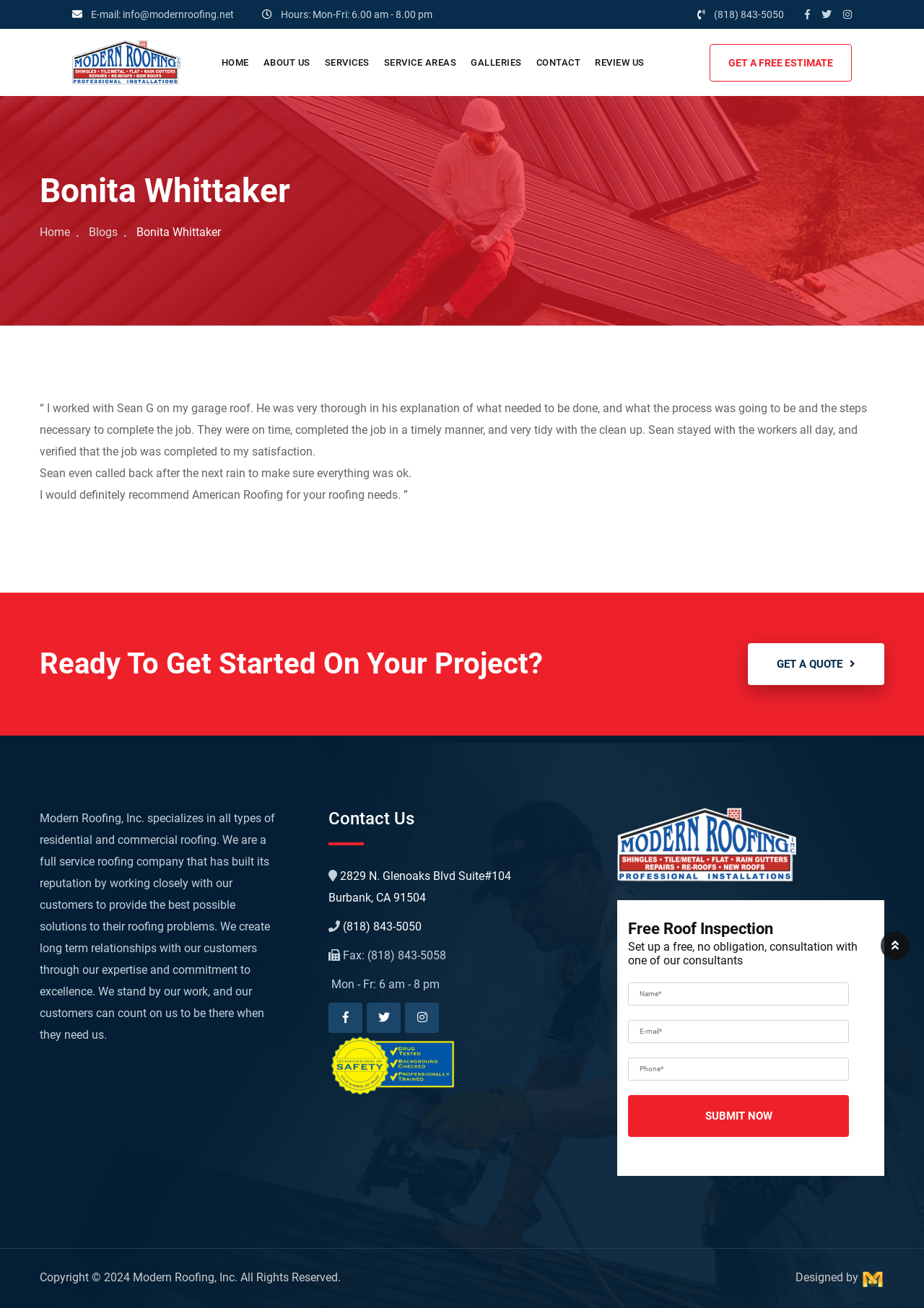Find the bounding box coordinates of the element's region that should be clicked in order to follow the given instruction: "Click the 'HOME' link". The coordinates should consist of four float numbers between 0 and 1, i.e., [left, top, right, bottom].

[0.232, 0.022, 0.277, 0.073]